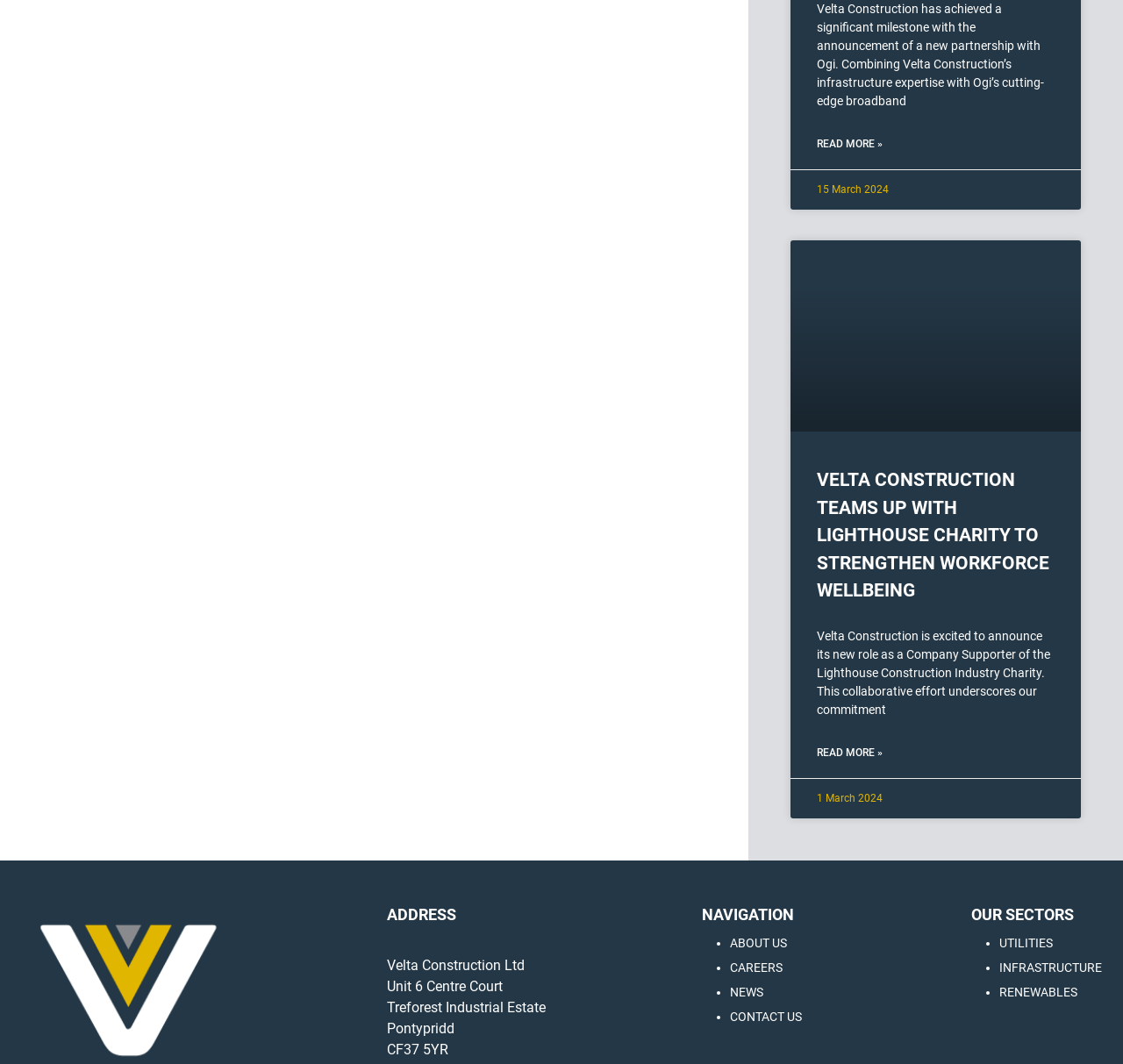Locate the bounding box coordinates of the element you need to click to accomplish the task described by this instruction: "Read more about Velta Construction Secures Partnership with Ogi.".

[0.728, 0.127, 0.786, 0.142]